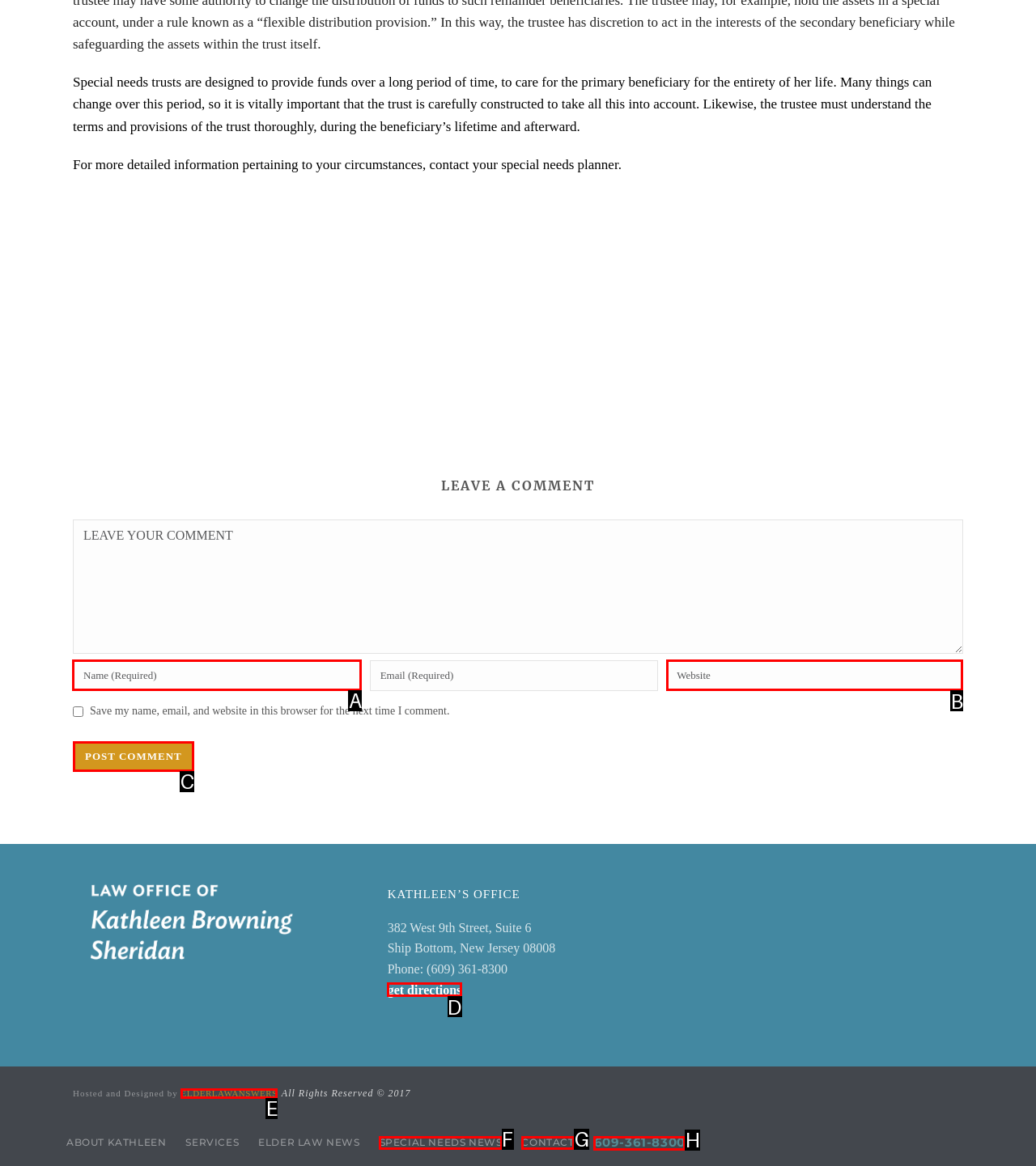Identify the letter of the UI element I need to click to carry out the following instruction: Enter your name

A